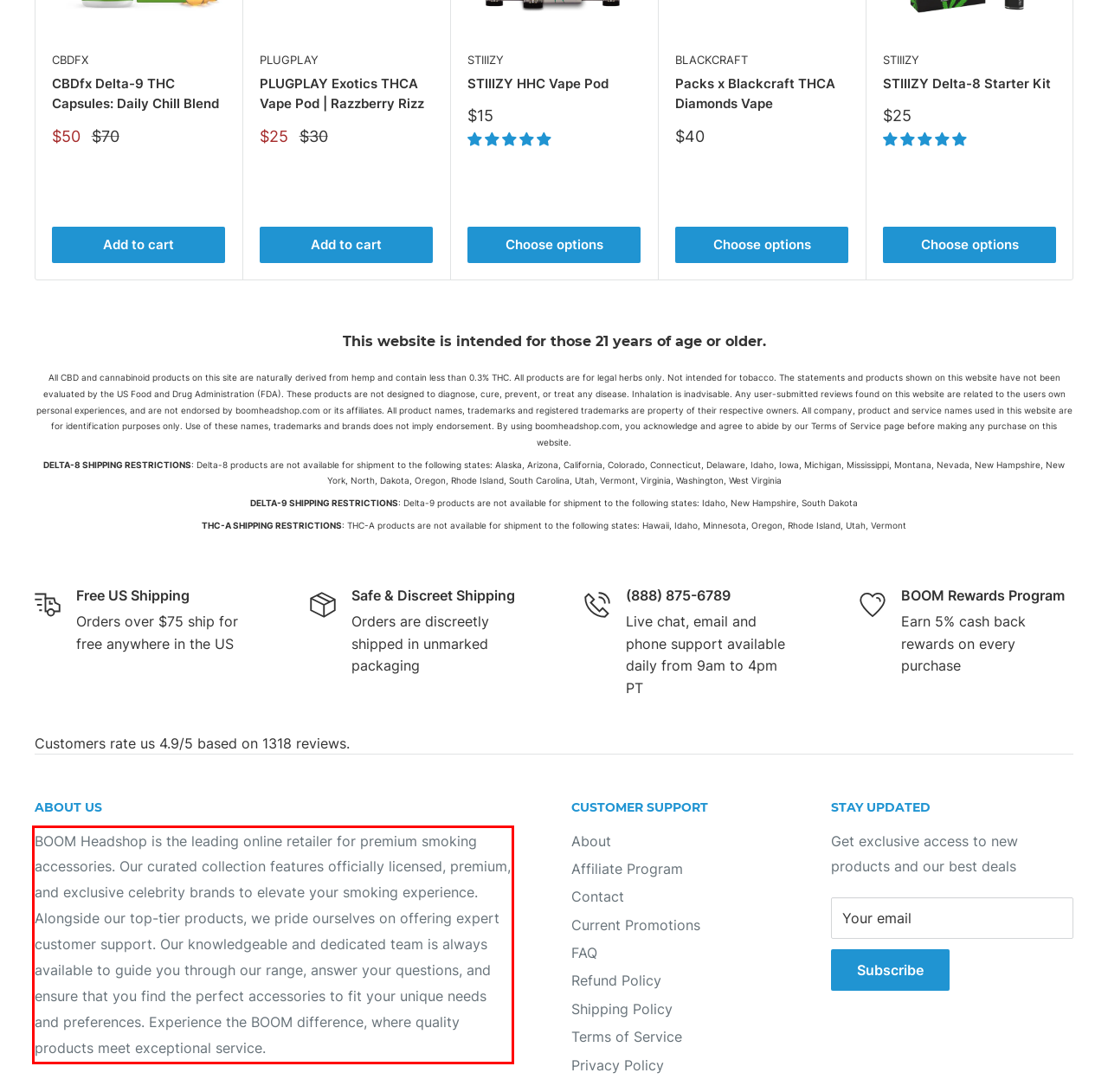The screenshot provided shows a webpage with a red bounding box. Apply OCR to the text within this red bounding box and provide the extracted content.

BOOM Headshop is the leading online retailer for premium smoking accessories. Our curated collection features officially licensed, premium, and exclusive celebrity brands to elevate your smoking experience. Alongside our top-tier products, we pride ourselves on offering expert customer support. Our knowledgeable and dedicated team is always available to guide you through our range, answer your questions, and ensure that you find the perfect accessories to fit your unique needs and preferences. Experience the BOOM difference, where quality products meet exceptional service.